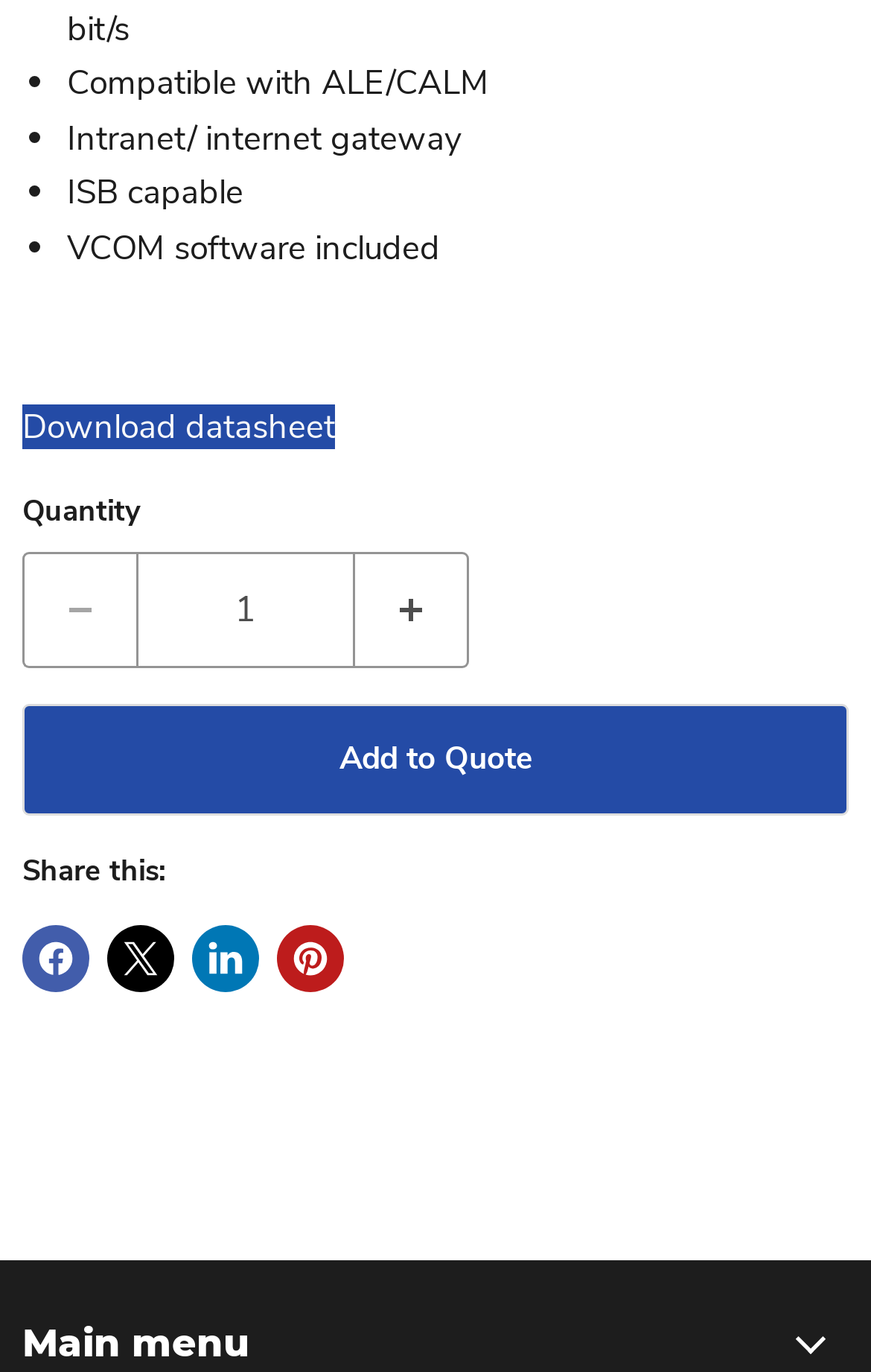Please determine the bounding box coordinates for the UI element described here. Use the format (top-left x, top-left y, bottom-right x, bottom-right y) with values bounded between 0 and 1: input value="1" aria-label="Quantity" name="quantity" value="1"

[0.156, 0.402, 0.408, 0.487]